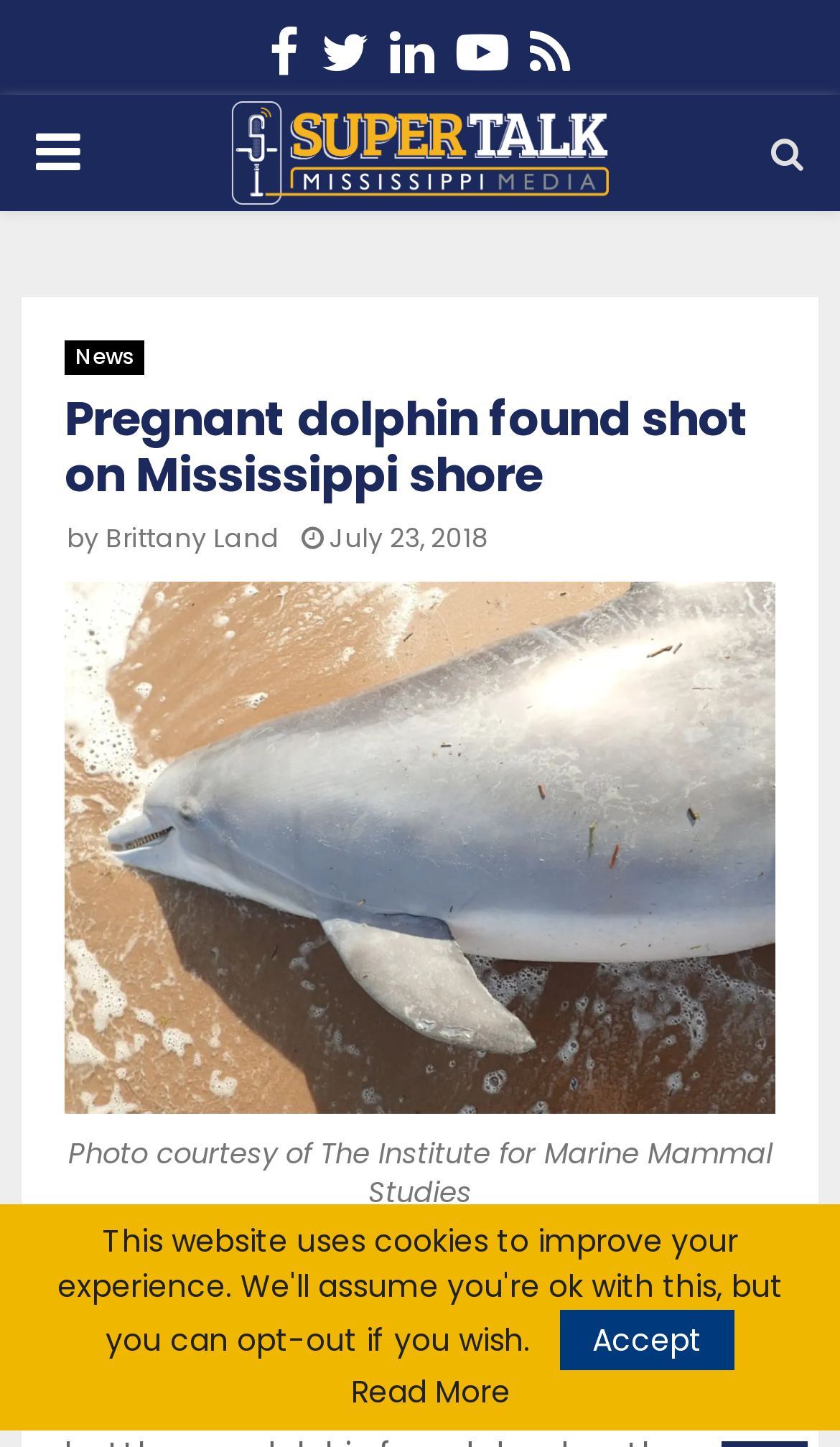Generate a thorough explanation of the webpage's elements.

The webpage is about a news article titled "Pregnant dolphin found shot on Mississippi shore". At the top left corner, there are five social media links, including Facebook, Twitter, Linkedin, Youtube, and Rss, aligned horizontally. Next to them, there is a button labeled "PRIMARY MENU" with an icon. 

Below the social media links, there is a header section with a logo image of "SuperTalk Mississippi" on the left and a link with an icon on the right. 

The main content of the webpage is a news article. The title of the article "Pregnant dolphin found shot on Mississippi shore" is displayed prominently in the middle of the page. Below the title, there is a byline with the author's name "Brittany Land" and a timestamp indicating the article was published on "July 23, 2018". 

There is an image on the page, but its content is not described. Below the image, there is a caption "Photo courtesy of The Institute for Marine Mammal Studies". 

At the bottom of the page, there are two links, "Accept" and "Read More", positioned horizontally.